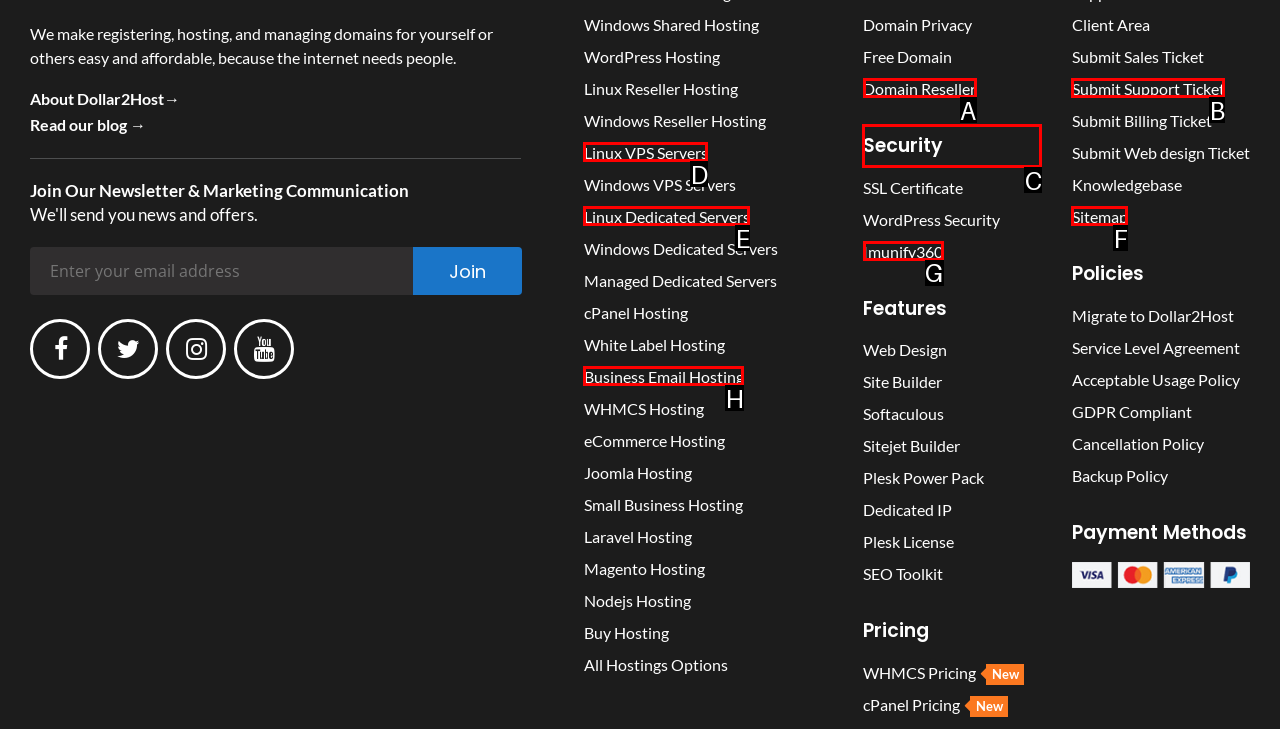Given the task: Read the 'Security' section, tell me which HTML element to click on.
Answer with the letter of the correct option from the given choices.

C